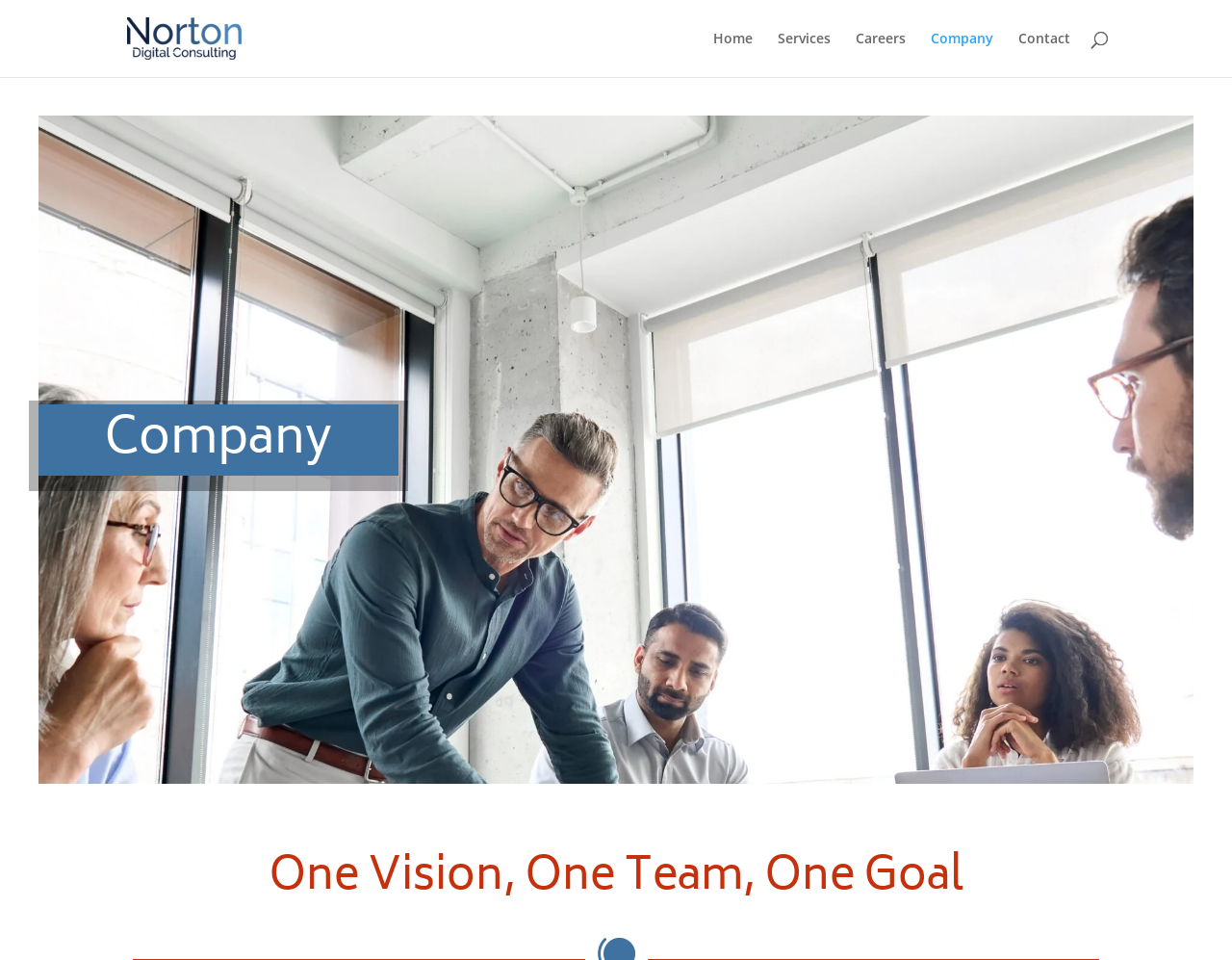Is there a search bar on the webpage?
Using the information from the image, provide a comprehensive answer to the question.

A search bar can be found at the top of the webpage, taking up almost the entire width of the page. Although it is empty, it is a search bar where users can input their search queries.